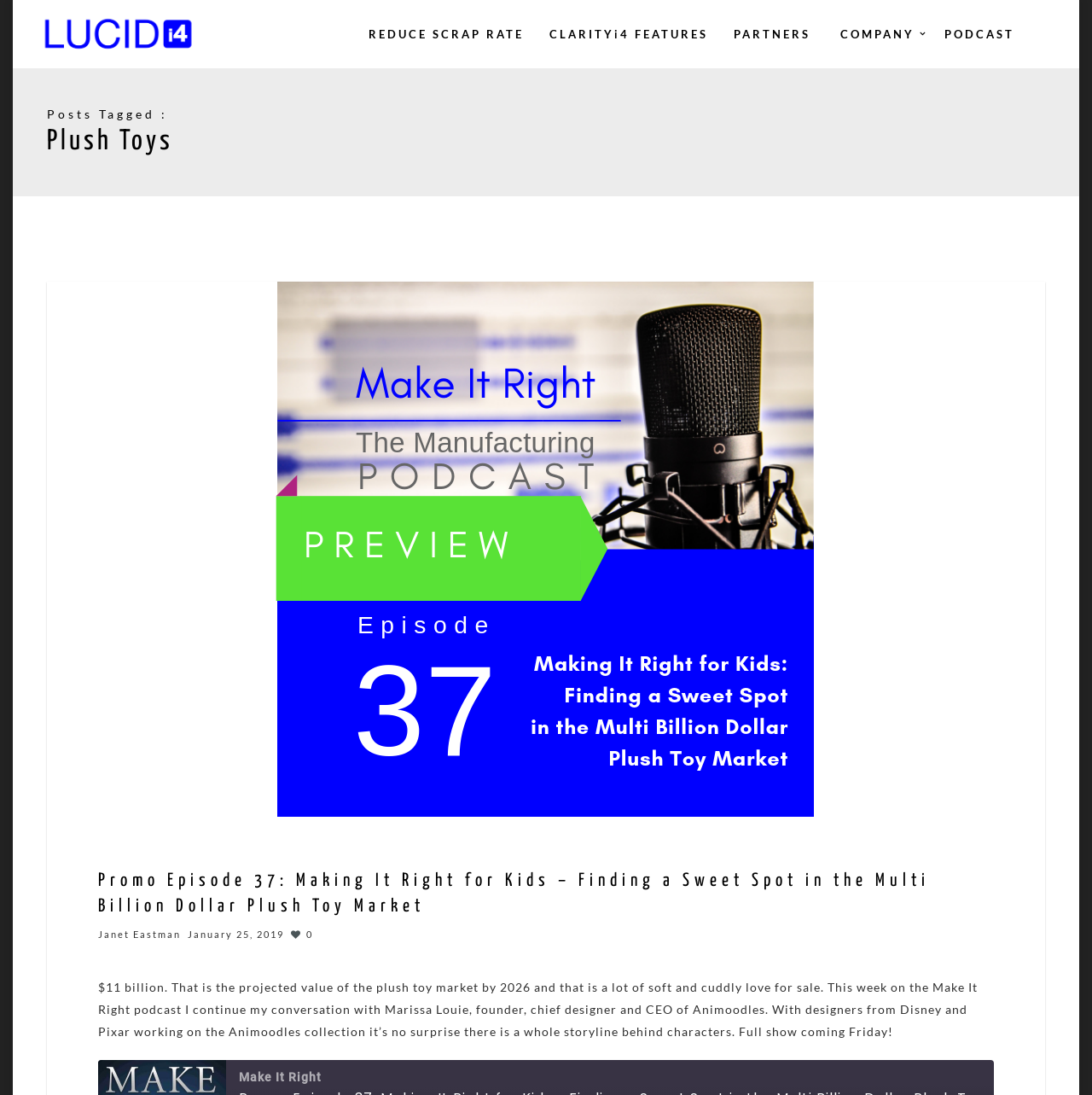Please study the image and answer the question comprehensively:
What is the projected value of the plush toy market?

I found the answer by reading the text of the static text element that mentions '$11 billion. That is the projected value of the plush toy market by 2026'. This suggests that the projected value of the plush toy market is $11 billion.